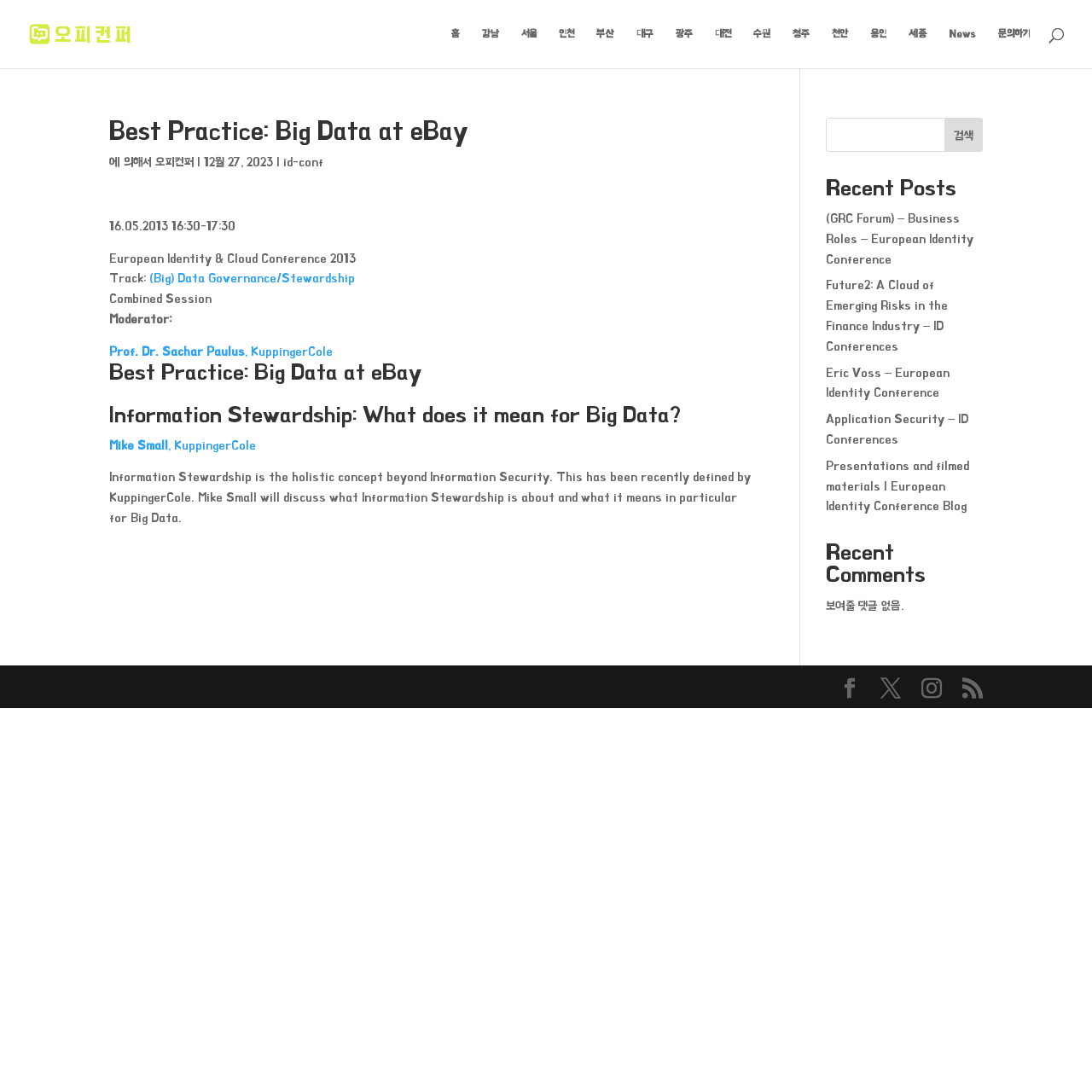Please predict the bounding box coordinates (top-left x, top-left y, bottom-right x, bottom-right y) for the UI element in the screenshot that fits the description: Application Security – ID Conferences

[0.756, 0.377, 0.887, 0.408]